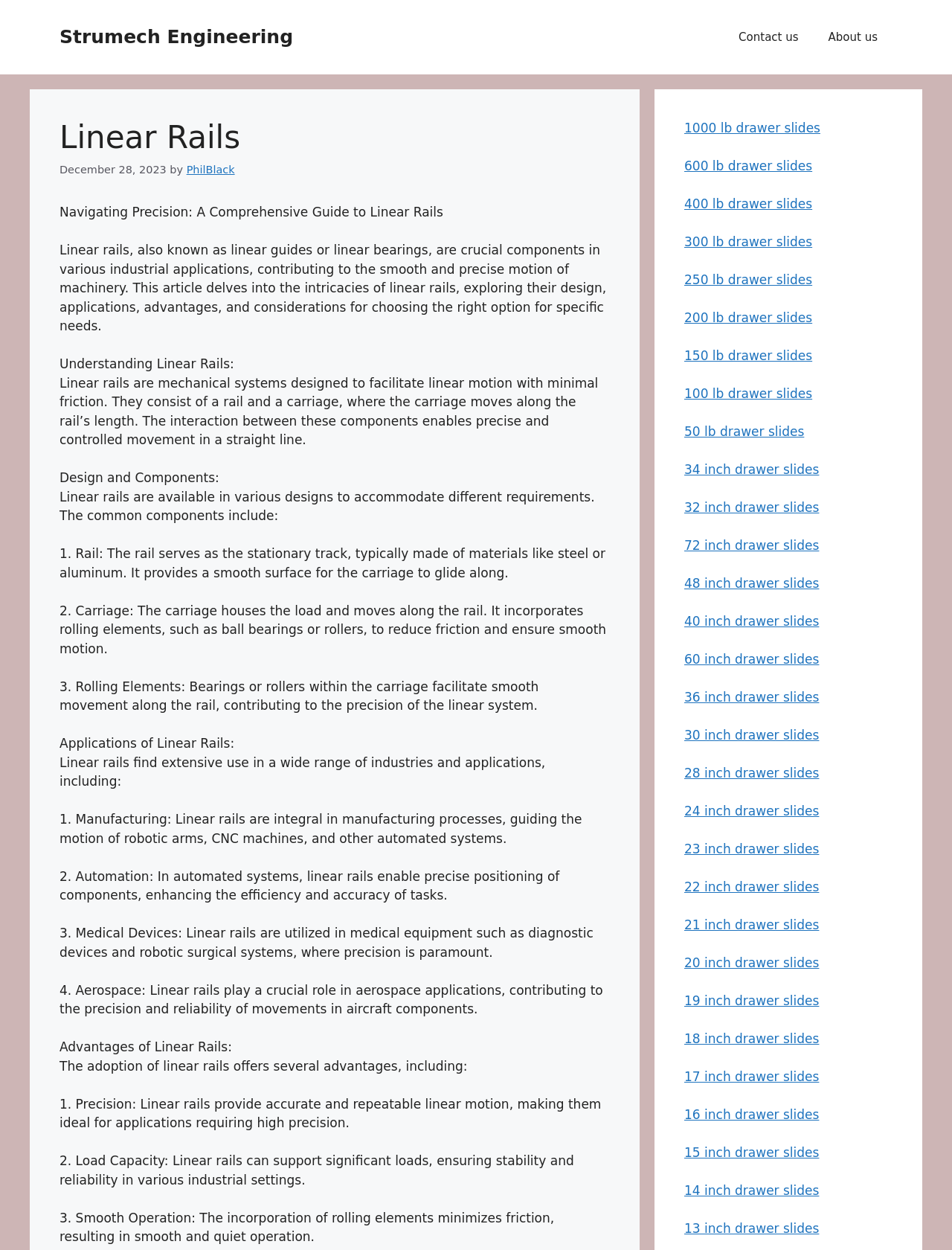Locate the UI element that matches the description PhilBlack in the webpage screenshot. Return the bounding box coordinates in the format (top-left x, top-left y, bottom-right x, bottom-right y), with values ranging from 0 to 1.

[0.196, 0.131, 0.247, 0.14]